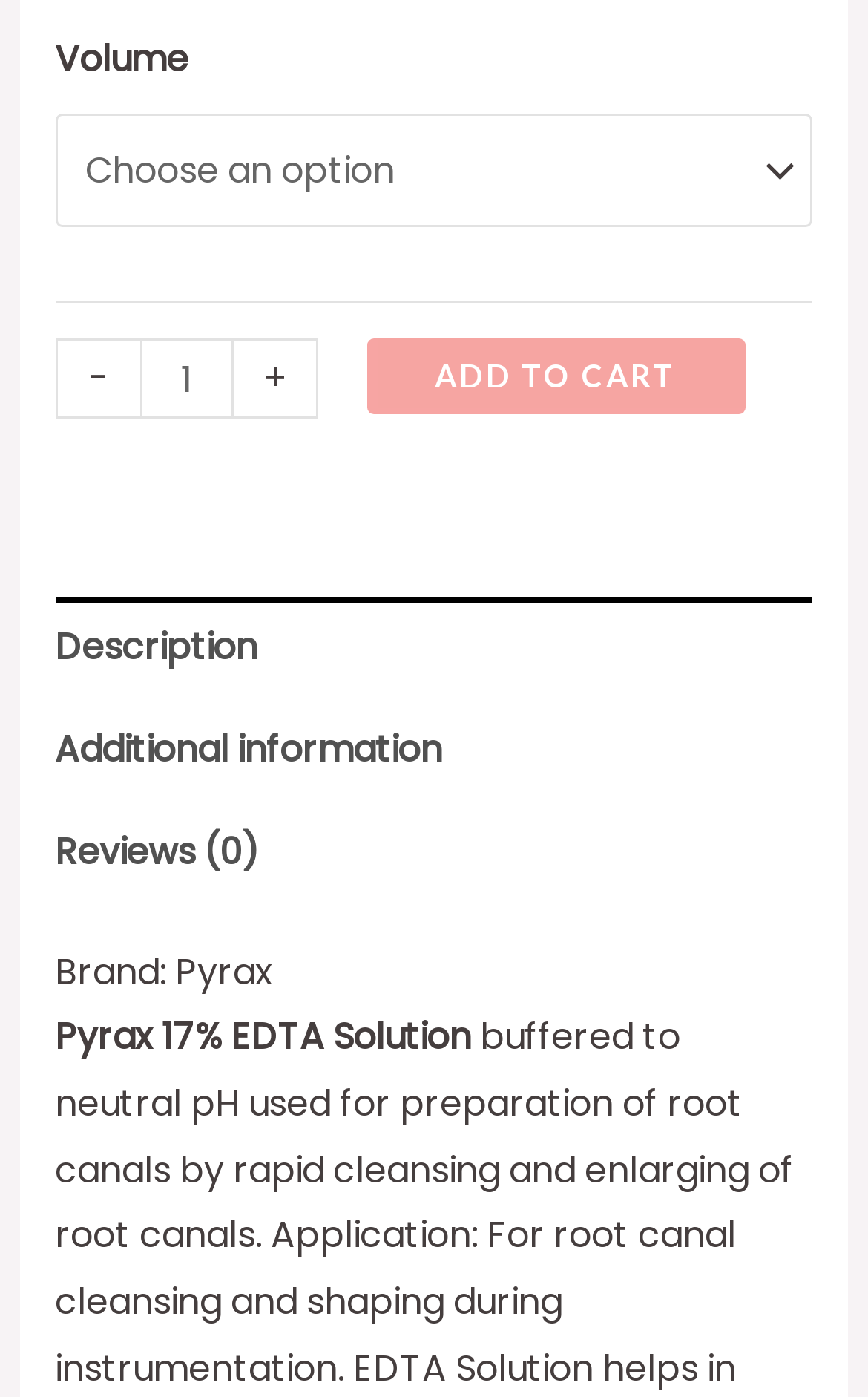Please examine the image and answer the question with a detailed explanation:
What is the minimum product quantity?

I found the spinbutton element 'Product quantity' with valuemin: 1, which indicates the minimum product quantity is 1.